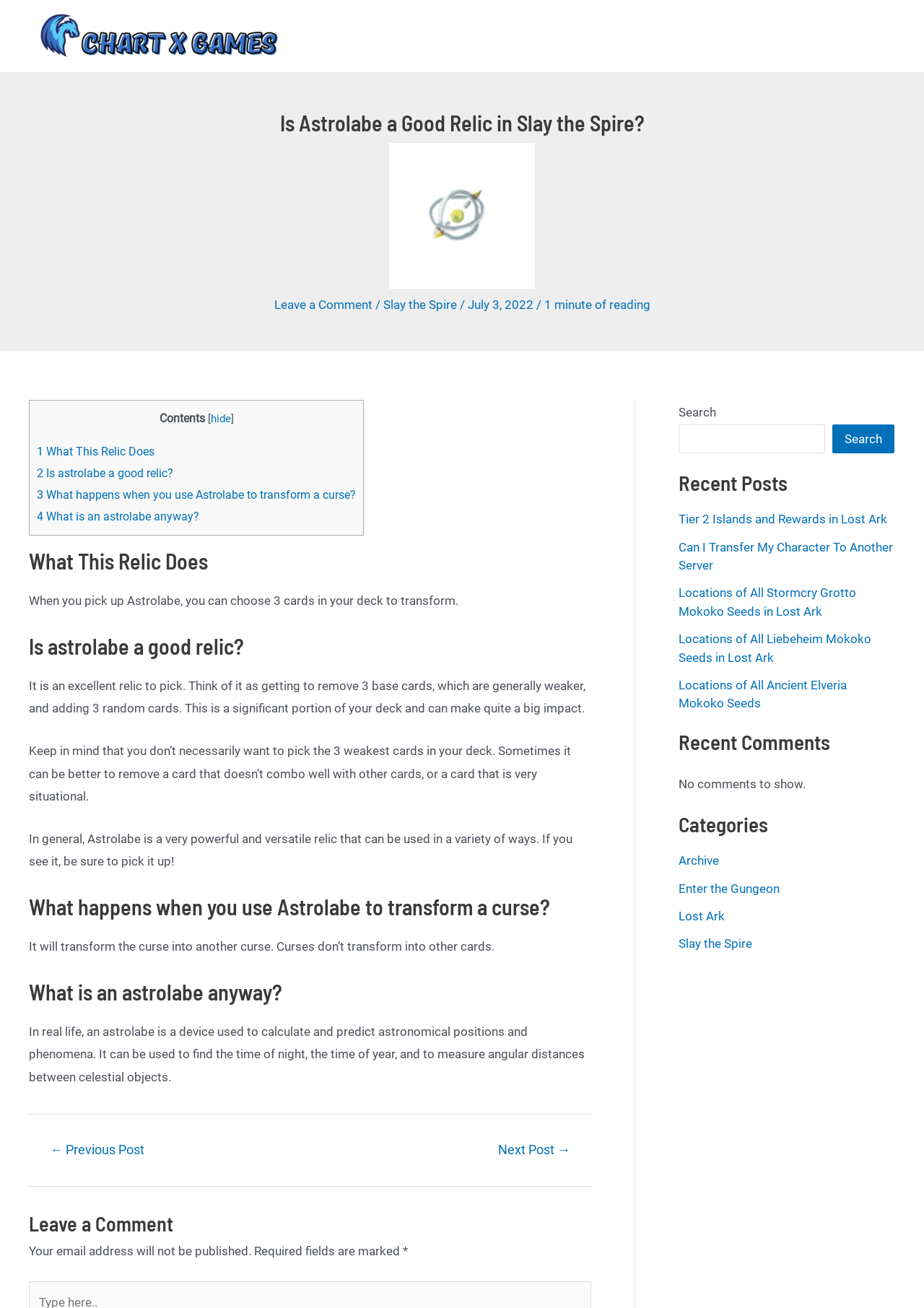Identify the coordinates of the bounding box for the element that must be clicked to accomplish the instruction: "Click on the 'Chart X Games' link".

[0.031, 0.021, 0.314, 0.032]